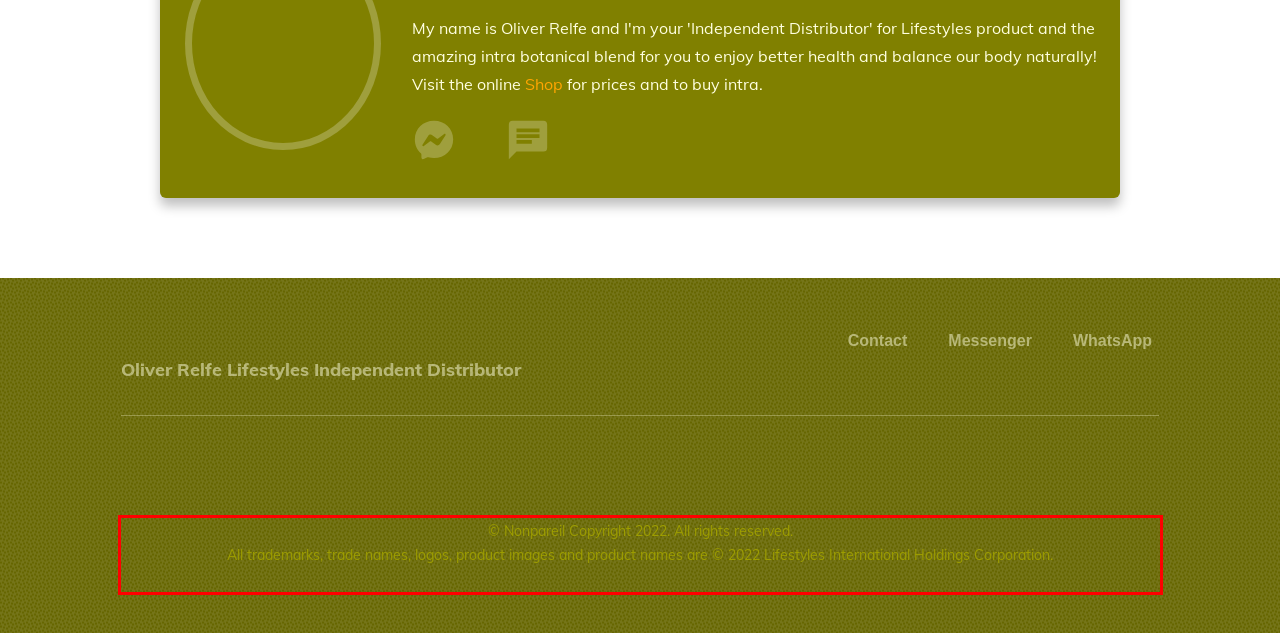Please take the screenshot of the webpage, find the red bounding box, and generate the text content that is within this red bounding box.

© Nonpareil Copyright 2022. All rights reserved. All trademarks, trade names, logos, product images and product names are © 2022 Lifestyles International Holdings Corporation.